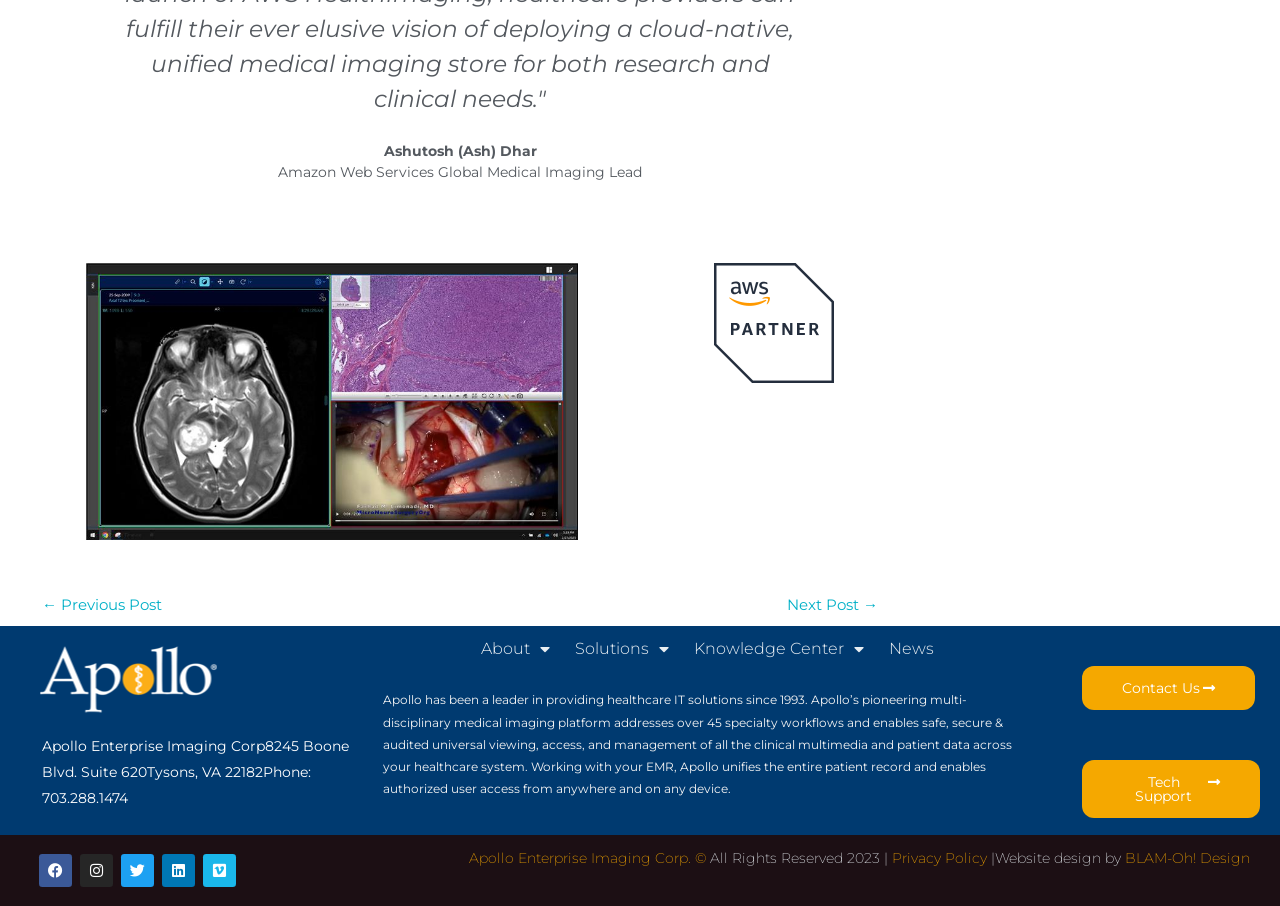Please determine the bounding box coordinates of the element to click on in order to accomplish the following task: "Visit the 'Knowledge Center'". Ensure the coordinates are four float numbers ranging from 0 to 1, i.e., [left, top, right, bottom].

[0.542, 0.706, 0.675, 0.728]